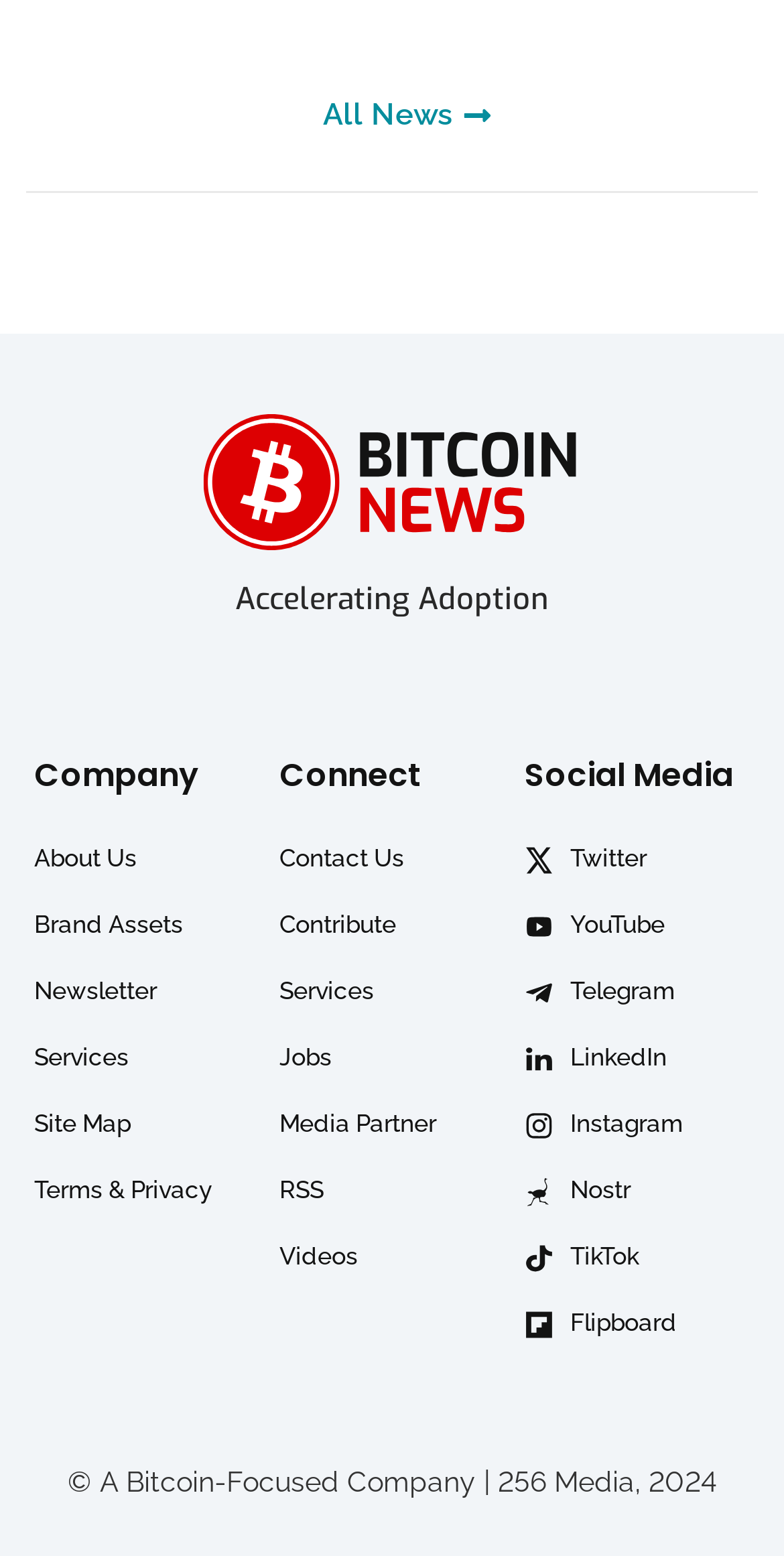Determine the bounding box coordinates of the element that should be clicked to execute the following command: "Click on the 'All News' link".

[0.373, 0.065, 0.627, 0.088]